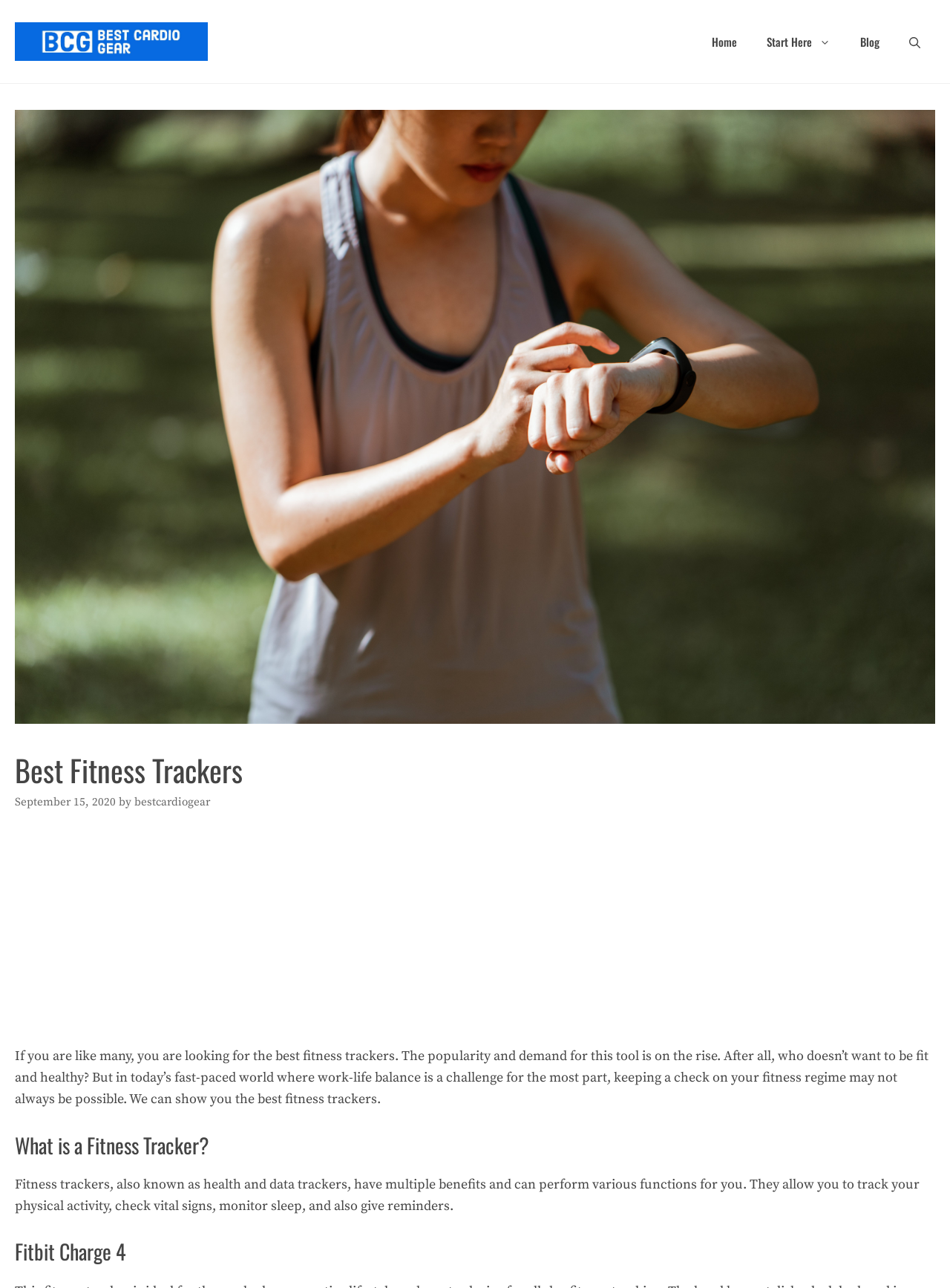Please locate the bounding box coordinates of the element that should be clicked to achieve the given instruction: "read about Fitbit Charge 4".

[0.016, 0.96, 0.133, 0.984]